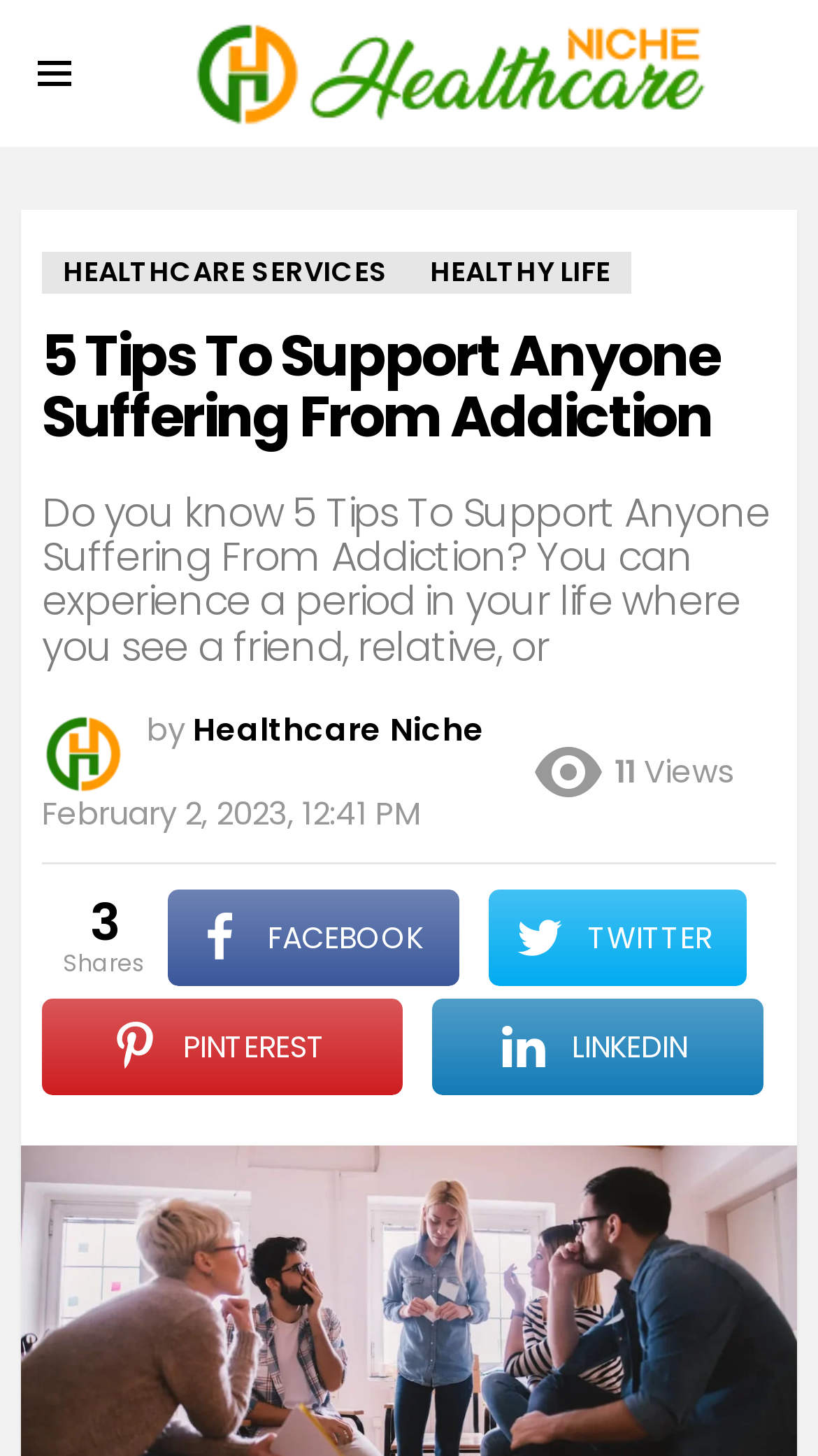Identify and provide the bounding box coordinates of the UI element described: "Twitter". The coordinates should be formatted as [left, top, right, bottom], with each number being a float between 0 and 1.

[0.596, 0.611, 0.913, 0.677]